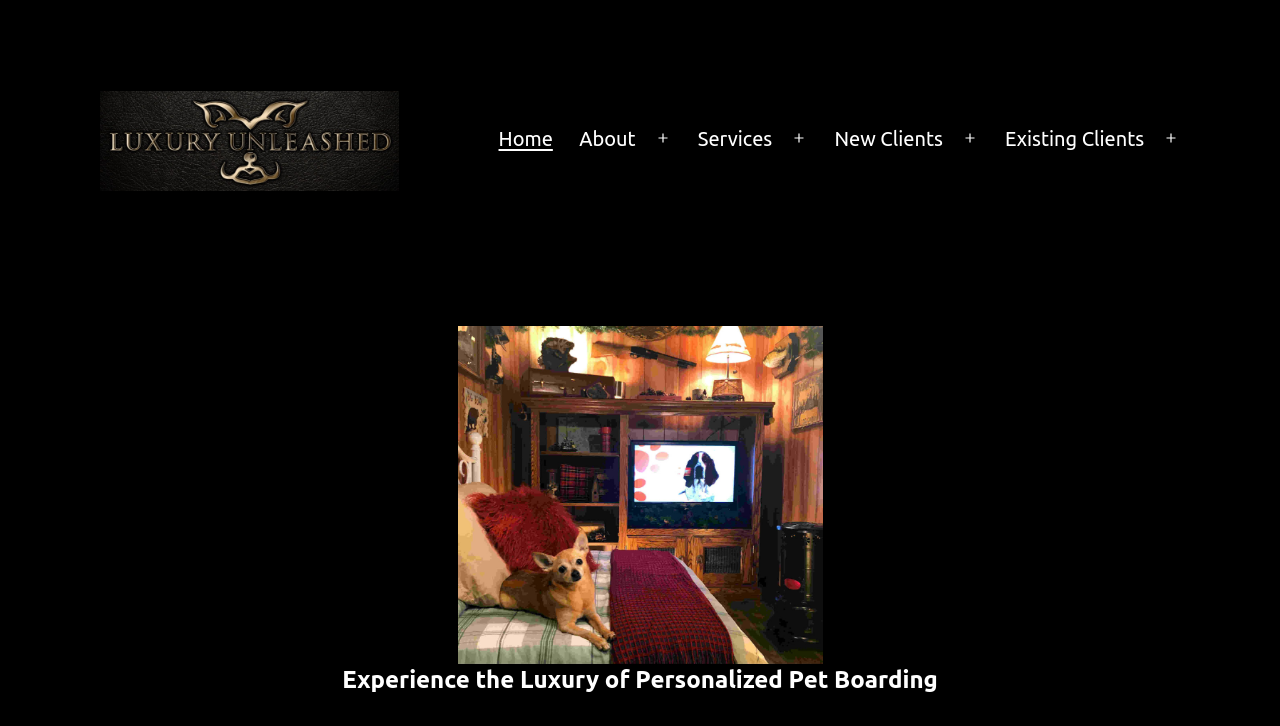Answer the question below in one word or phrase:
What type of image is on the webpage?

Figure